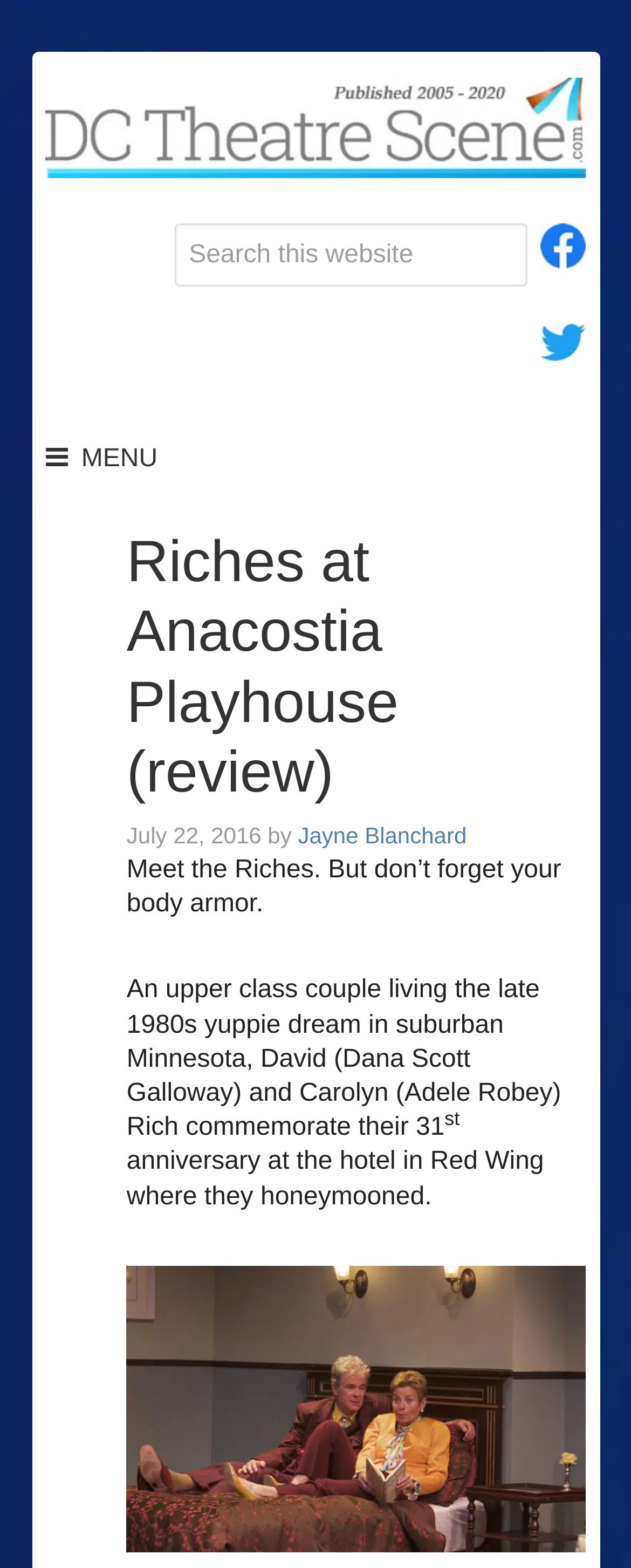What is the location of the hotel where the couple honeymooned?
Please respond to the question with as much detail as possible.

I found the answer by reading the text '...anniversary at the hotel in Red Wing where they honeymooned.' which mentions the location of the hotel.